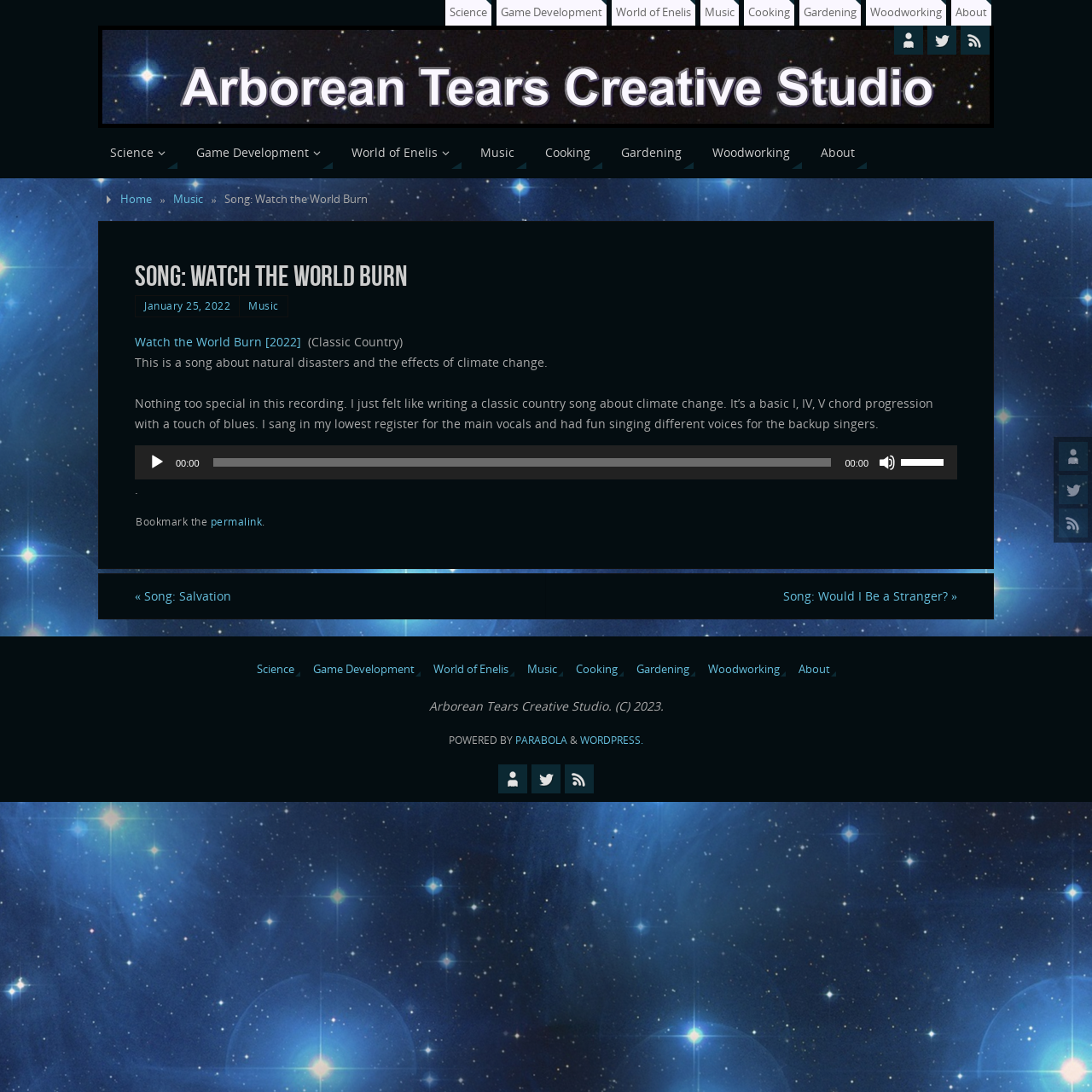Find the bounding box coordinates for the area you need to click to carry out the instruction: "Check the 'permalink'". The coordinates should be four float numbers between 0 and 1, indicated as [left, top, right, bottom].

[0.193, 0.471, 0.24, 0.484]